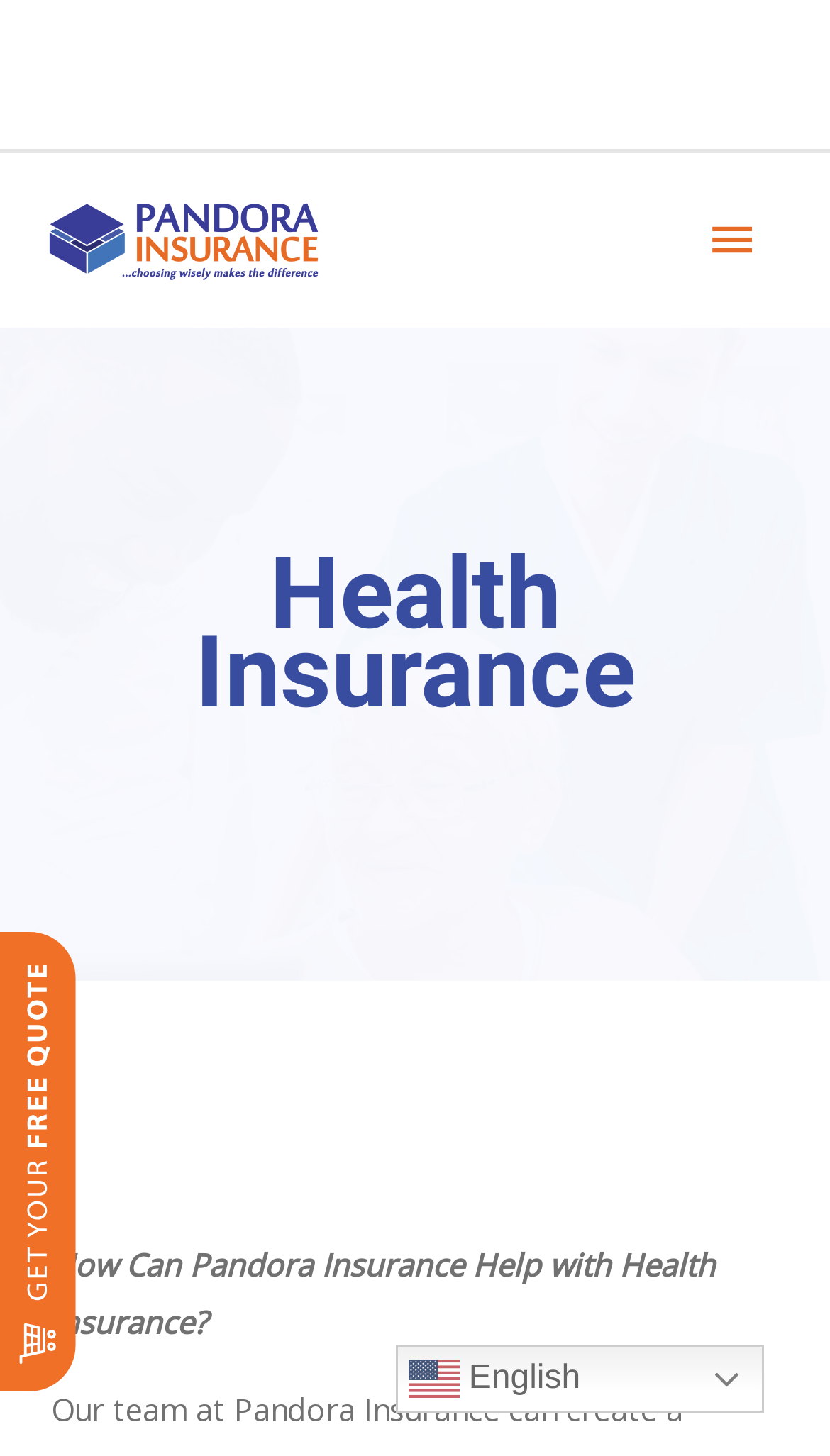Please provide the bounding box coordinate of the region that matches the element description: English. Coordinates should be in the format (top-left x, top-left y, bottom-right x, bottom-right y) and all values should be between 0 and 1.

[0.476, 0.924, 0.92, 0.97]